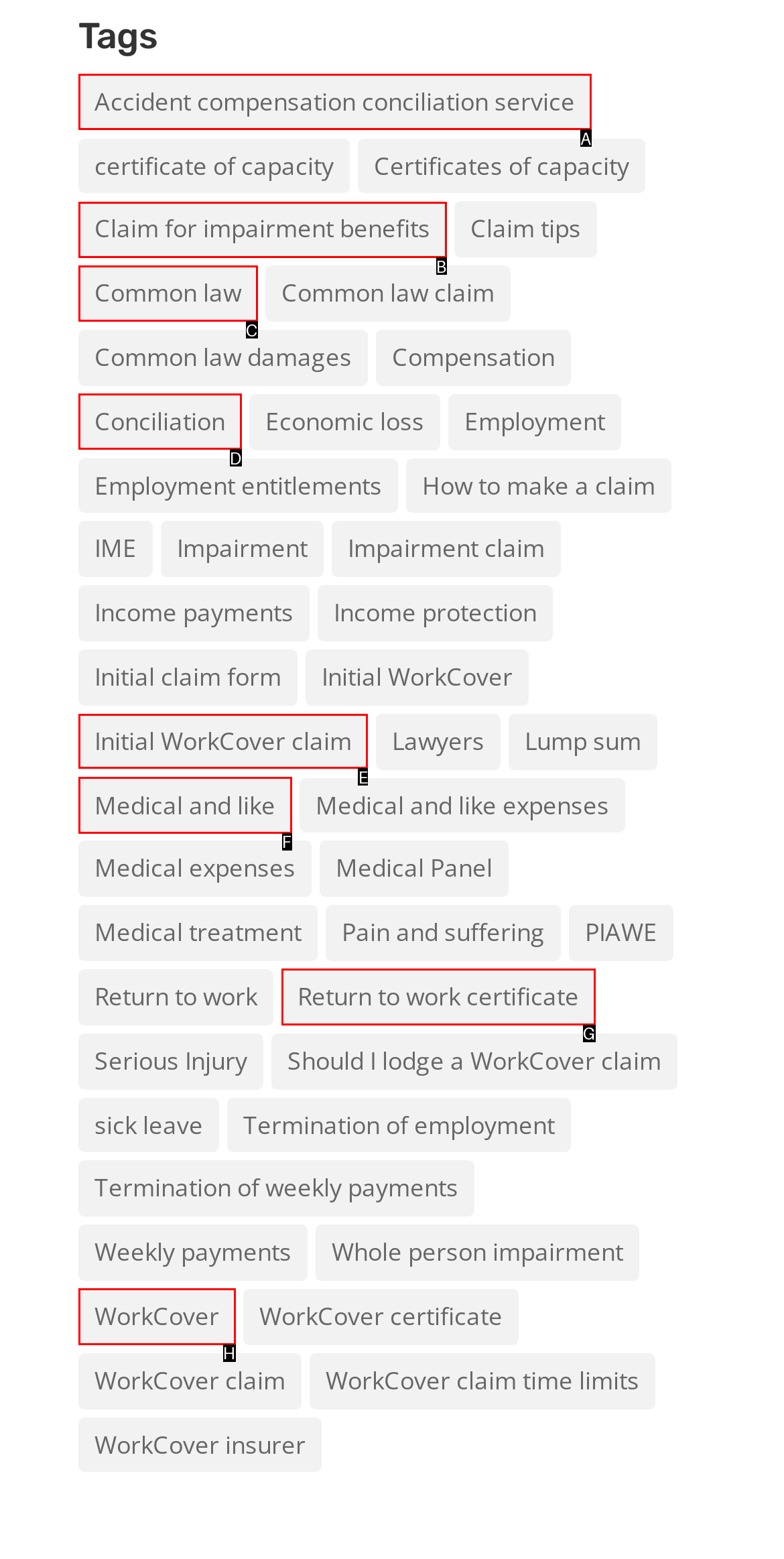Select the HTML element to finish the task: Check the Related Posts section Reply with the letter of the correct option.

None